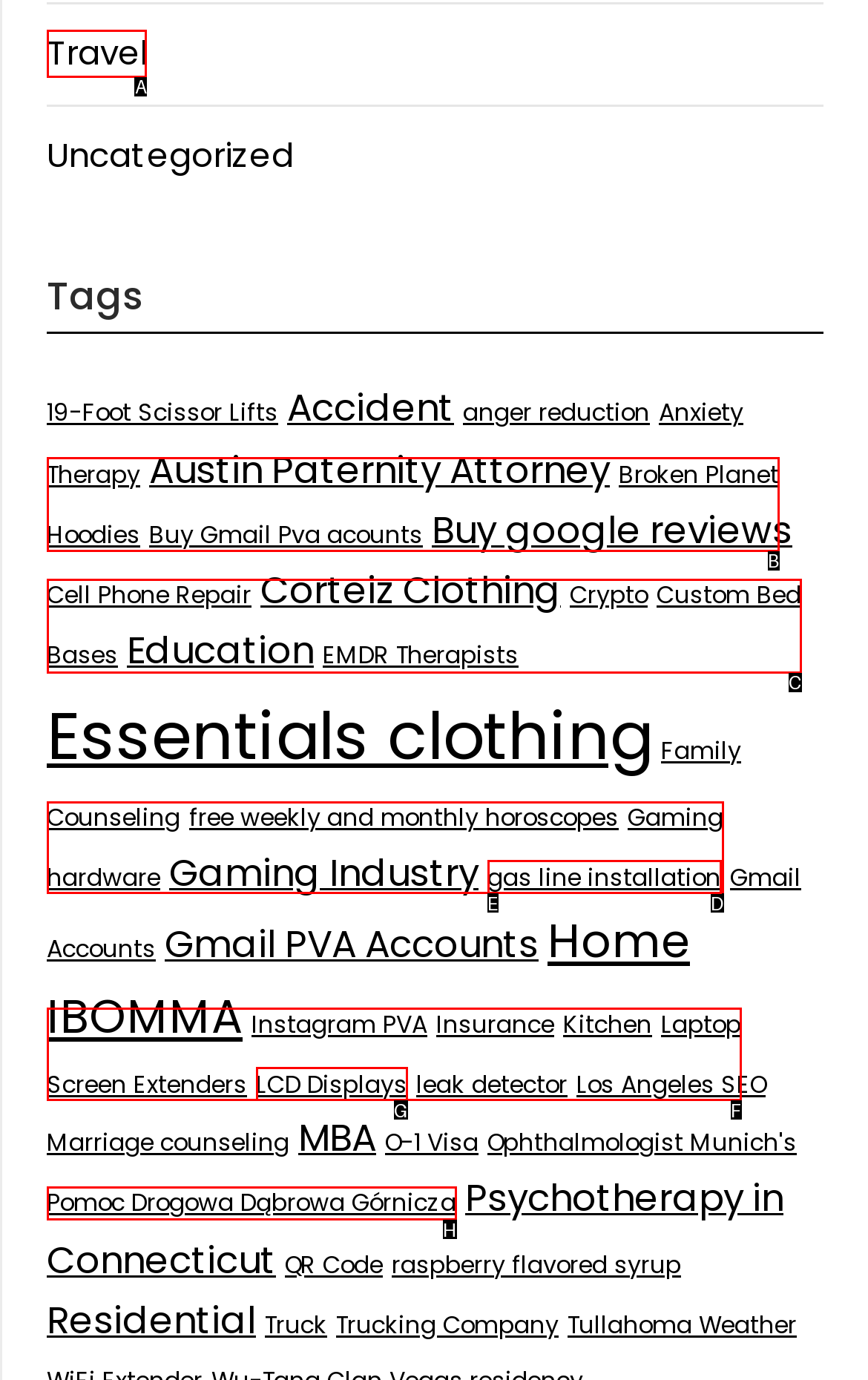To perform the task "Click on the 'Travel' link", which UI element's letter should you select? Provide the letter directly.

A